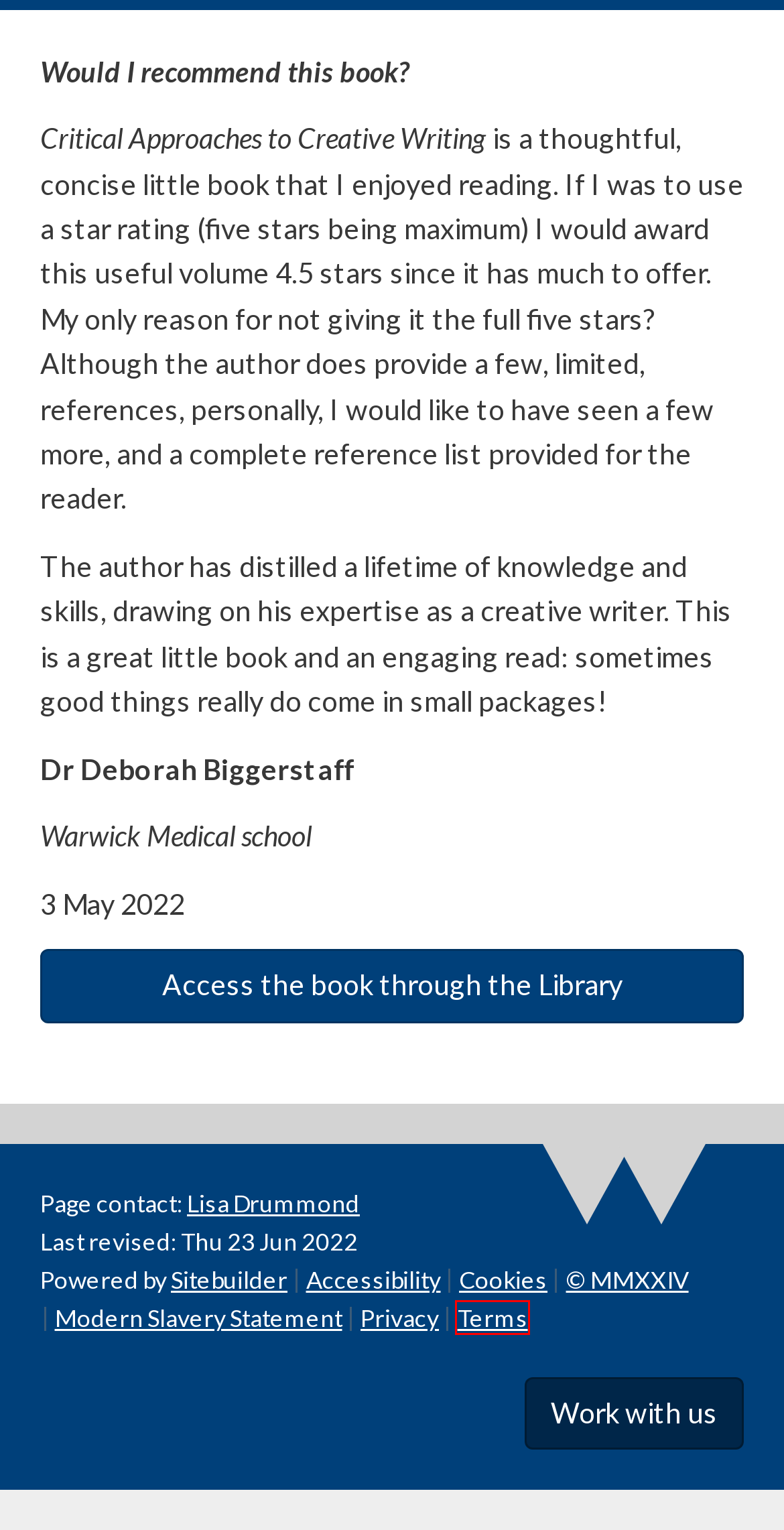Look at the screenshot of the webpage and find the element within the red bounding box. Choose the webpage description that best fits the new webpage that will appear after clicking the element. Here are the candidates:
A. Modern Slavery Act
B. Web accessibility - University of Warwick
C. SiteBuilder - Web Publishing - IT Services
D. Privacy Notices
E. Career Opportunities
F. Terms of use, University of Warwick web site
G. Summon 2.0
H. Copyright statement, Warwick University web site

F